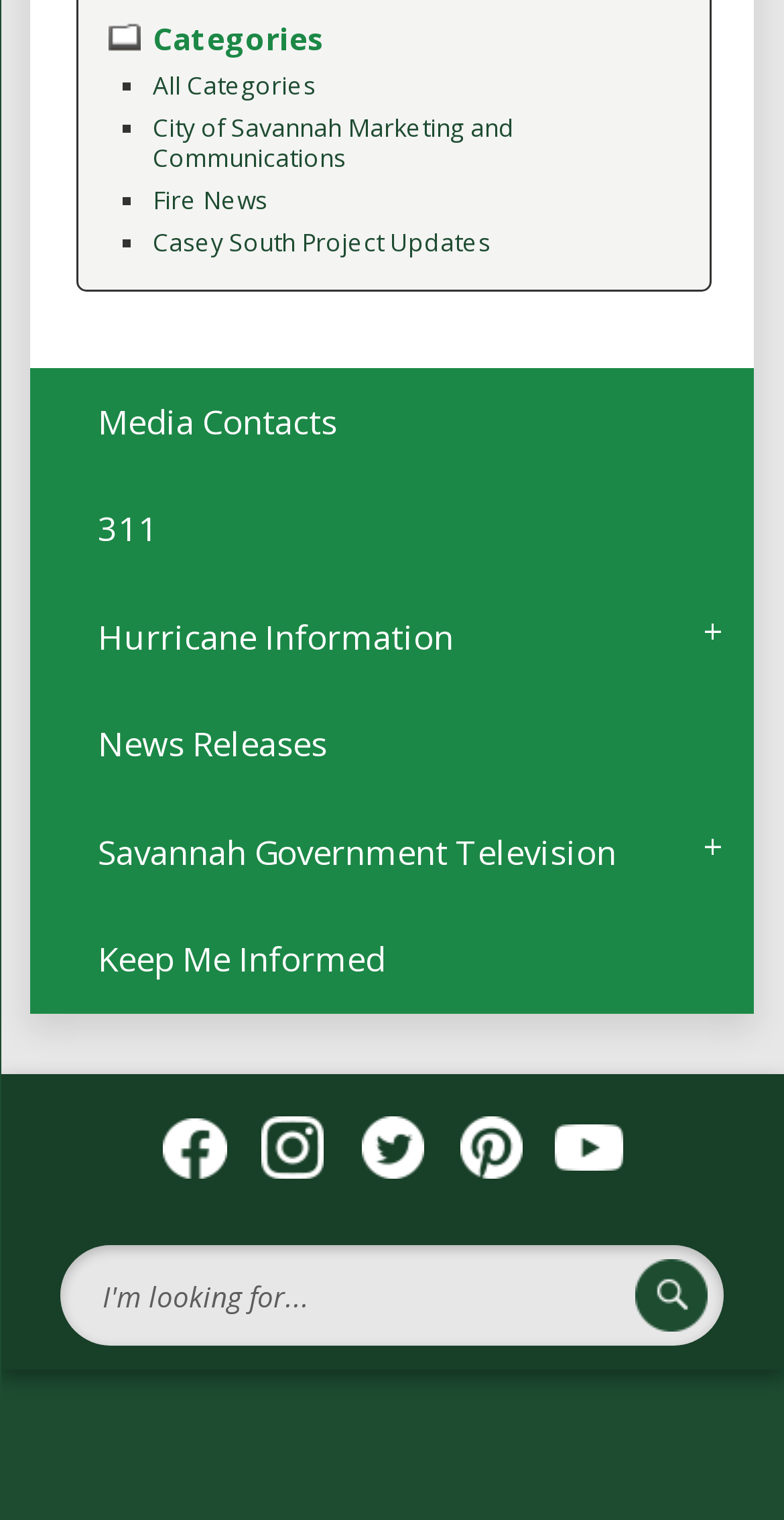Can you provide the bounding box coordinates for the element that should be clicked to implement the instruction: "Click on 'All Categories'"?

[0.195, 0.045, 0.403, 0.067]